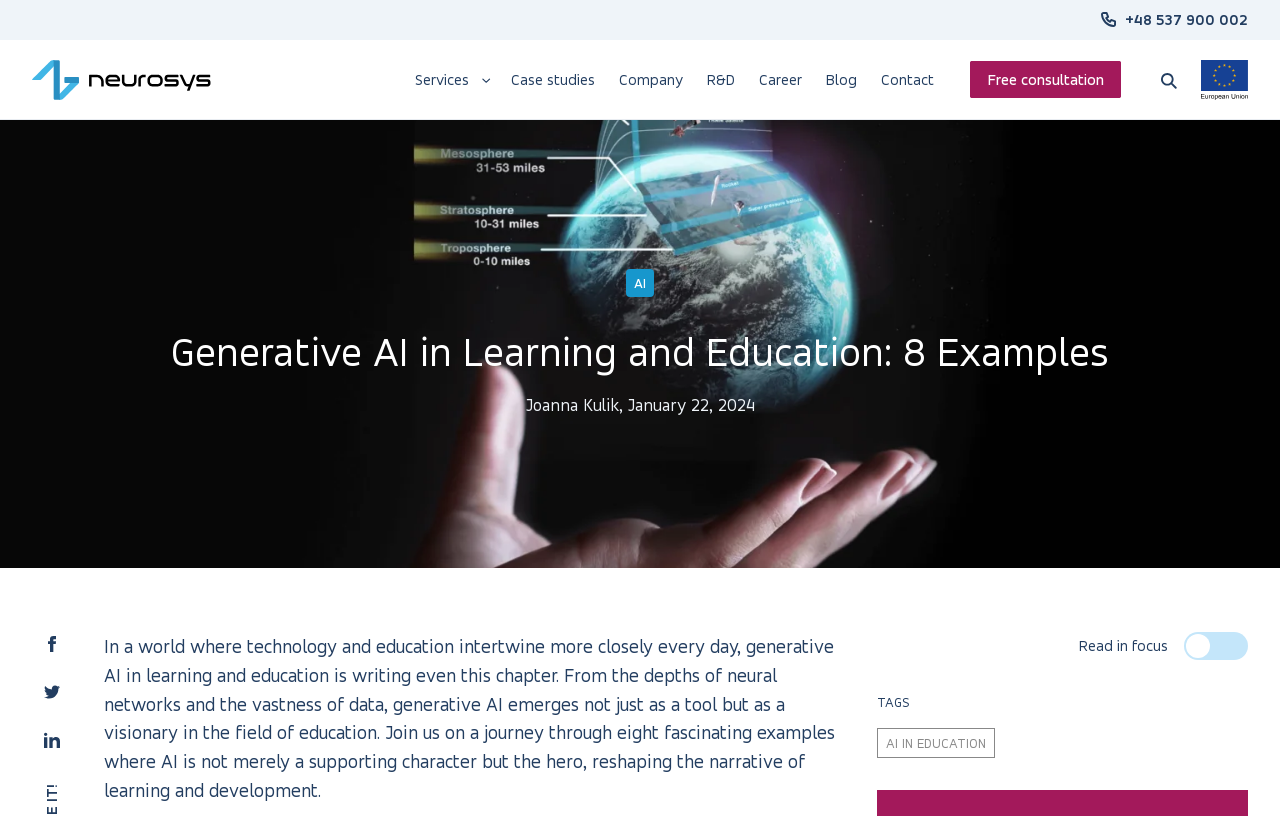Locate the bounding box coordinates of the item that should be clicked to fulfill the instruction: "Click the 'Contact' link".

[0.679, 0.063, 0.739, 0.132]